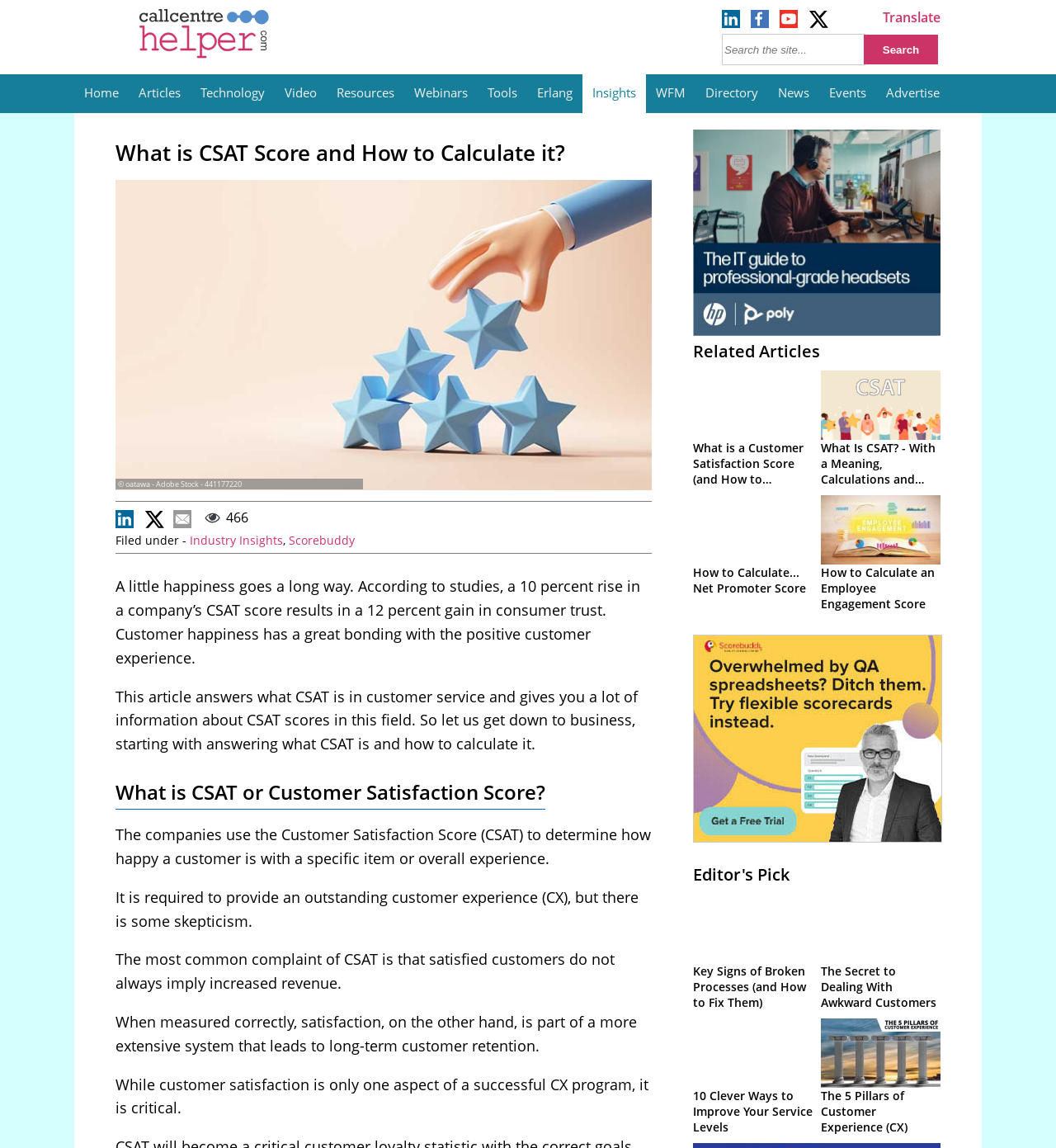Provide the bounding box coordinates for the area that should be clicked to complete the instruction: "Click the 'Related Articles' link".

[0.656, 0.296, 0.777, 0.316]